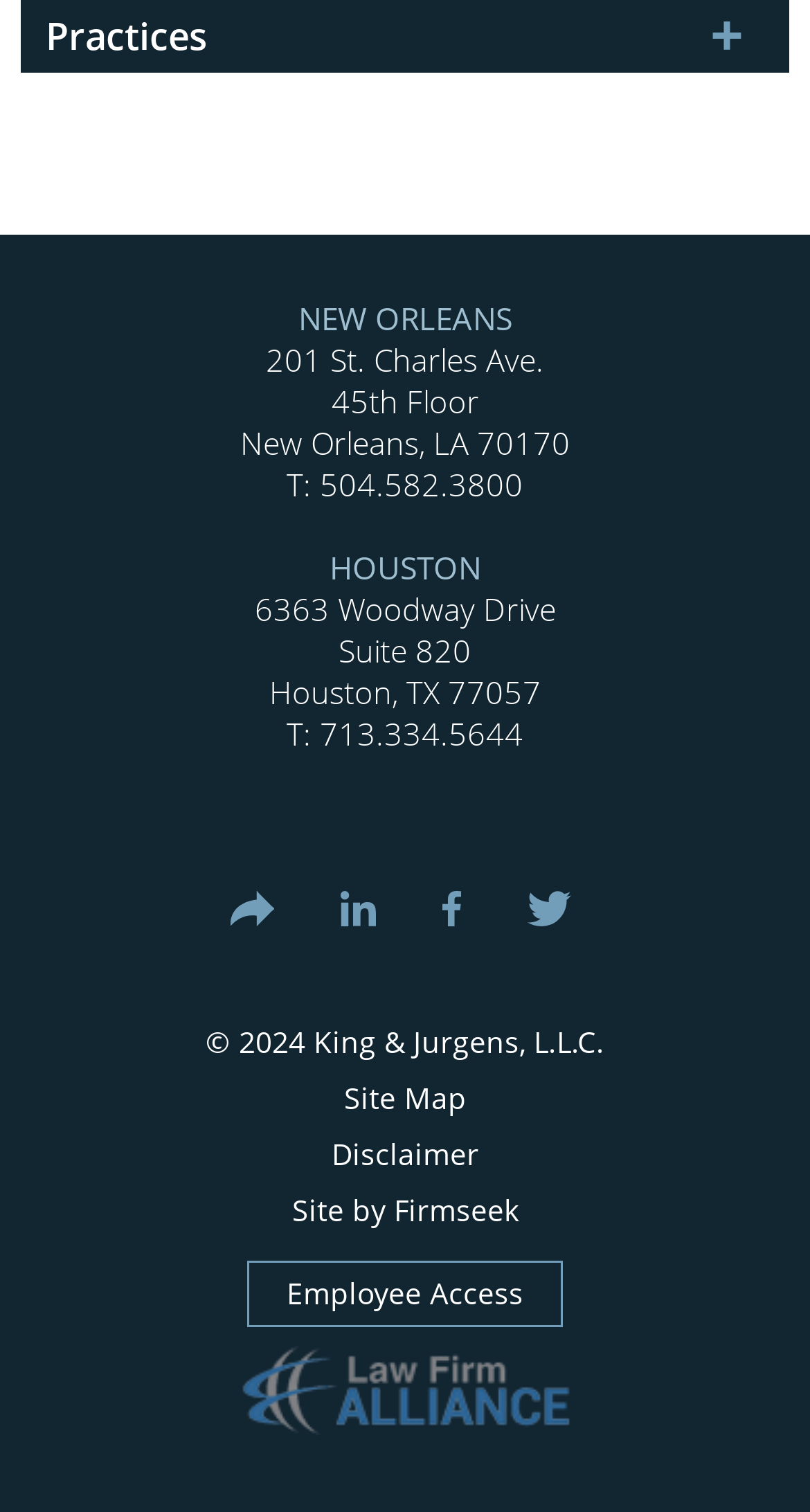Indicate the bounding box coordinates of the clickable region to achieve the following instruction: "Access Employee Access page."

[0.305, 0.833, 0.695, 0.878]